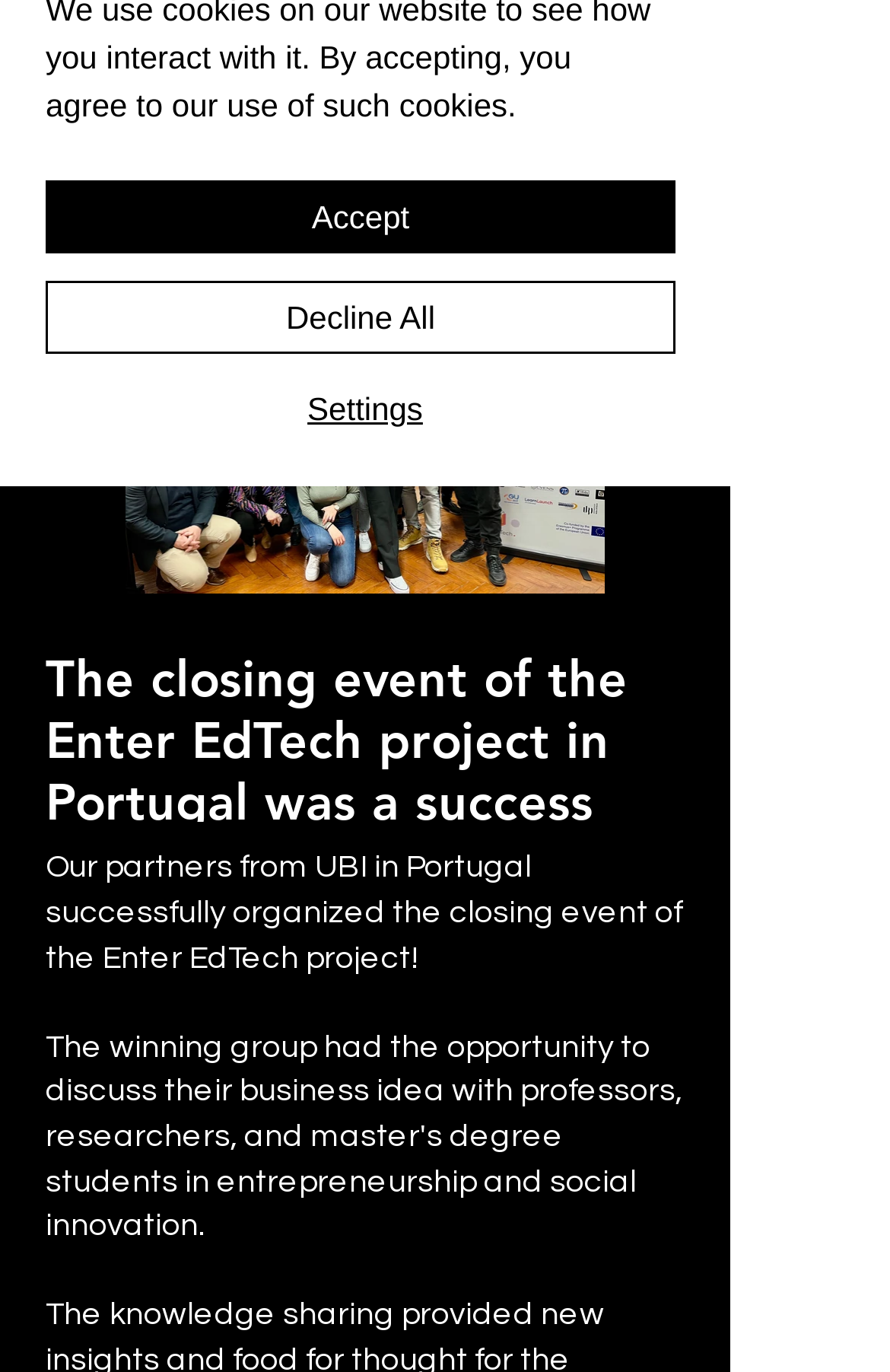Given the element description Accept, predict the bounding box coordinates for the UI element in the webpage screenshot. The format should be (top-left x, top-left y, bottom-right x, bottom-right y), and the values should be between 0 and 1.

[0.051, 0.131, 0.759, 0.185]